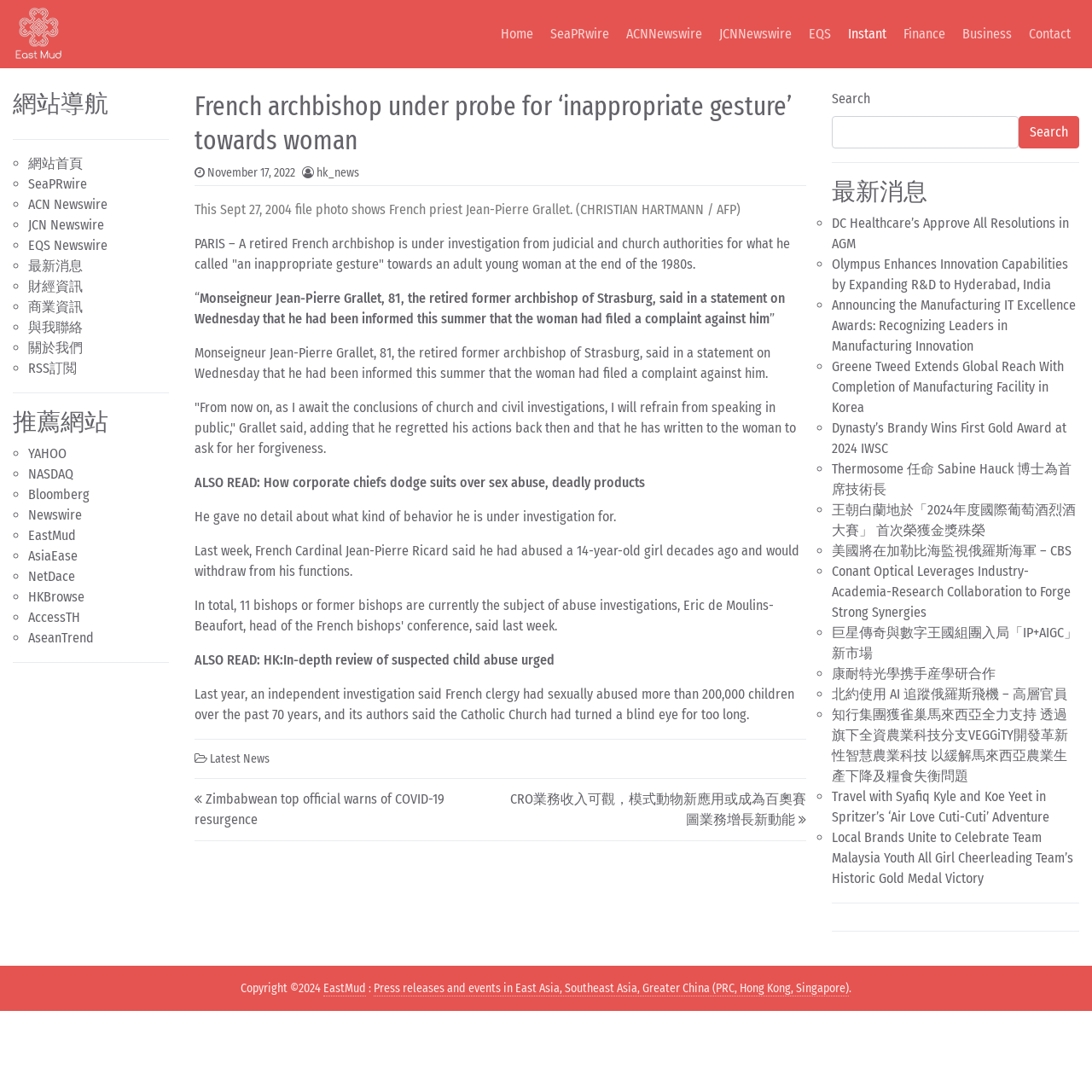Use a single word or phrase to answer the question:
What is the age of the French archbishop?

81